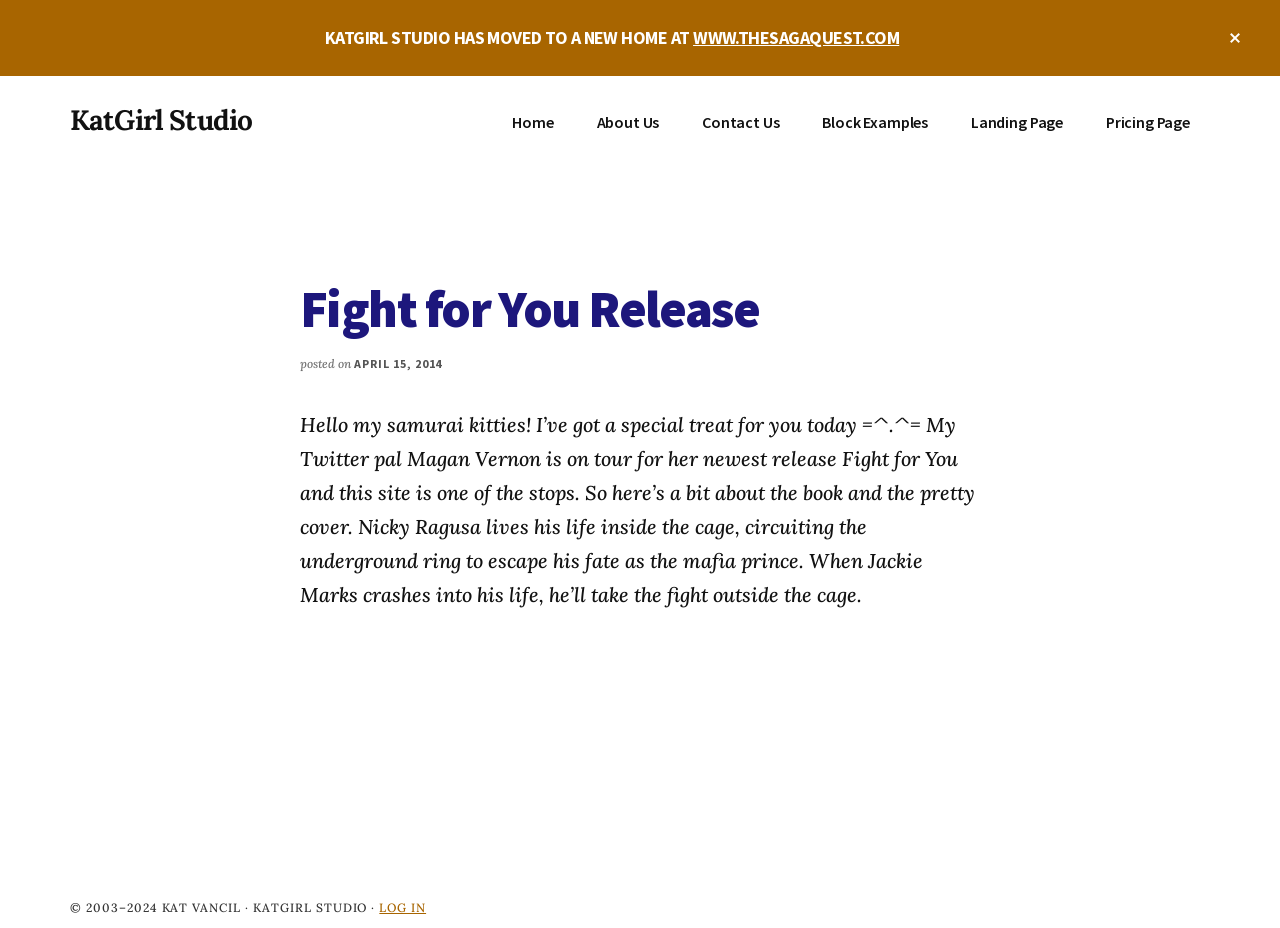Determine the bounding box coordinates for the area that needs to be clicked to fulfill this task: "Go to the KatGirl Studio homepage". The coordinates must be given as four float numbers between 0 and 1, i.e., [left, top, right, bottom].

[0.055, 0.11, 0.197, 0.149]